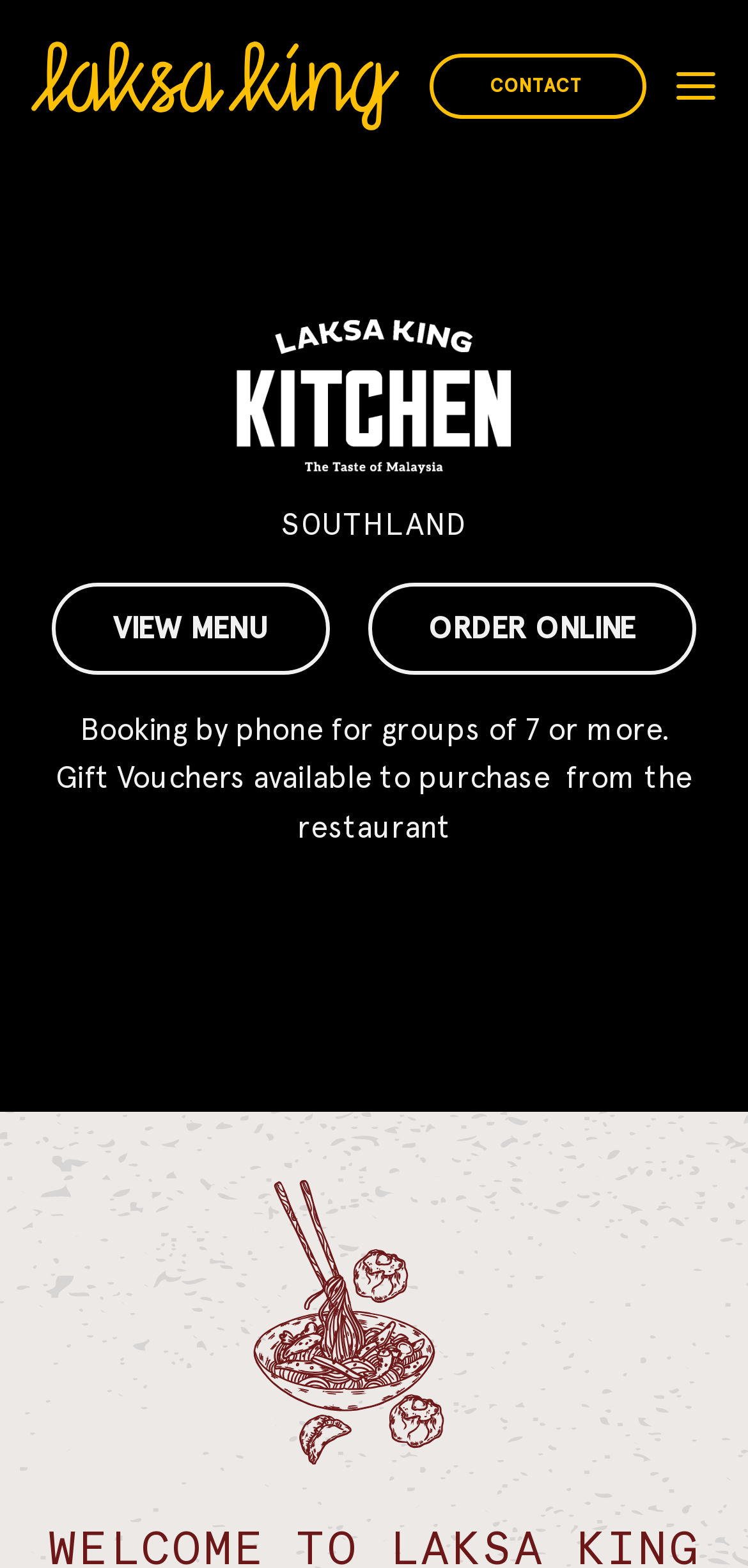Please answer the following question using a single word or phrase: 
What is available to purchase from the restaurant?

Gift Vouchers